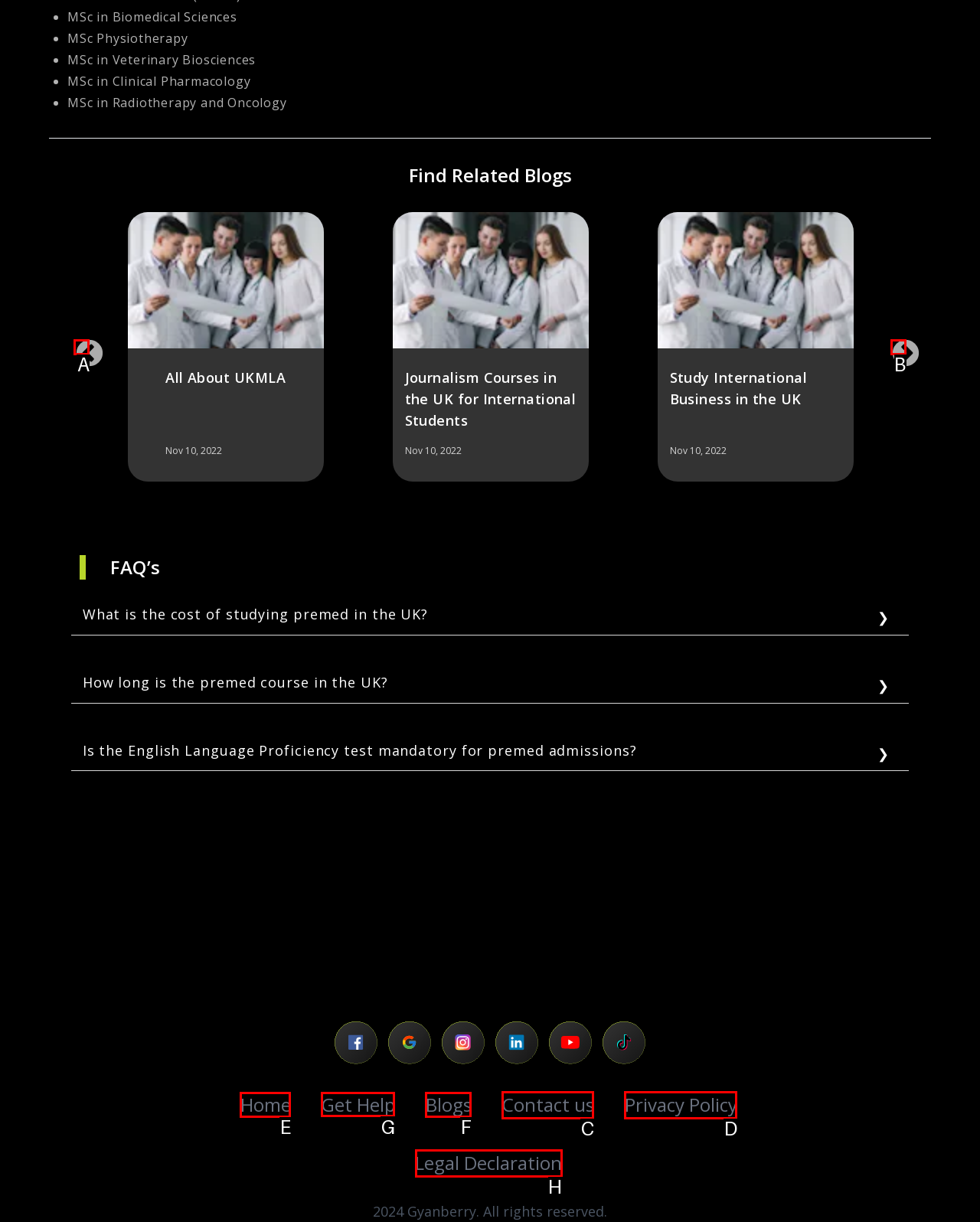Identify the HTML element I need to click to complete this task: Click the 'Get Help' link Provide the option's letter from the available choices.

G